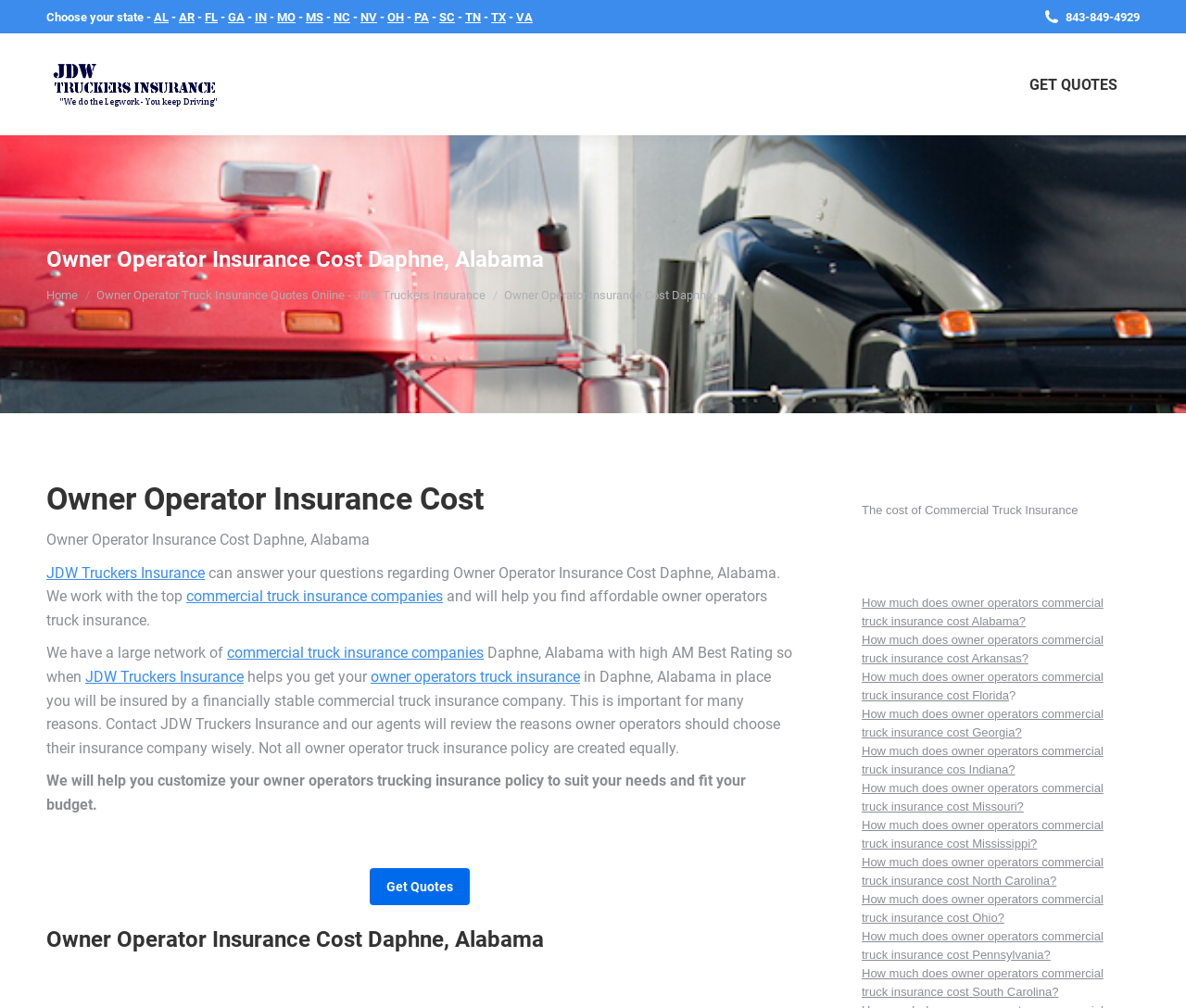Provide the bounding box coordinates of the section that needs to be clicked to accomplish the following instruction: "Call 843-849-4929."

[0.898, 0.01, 0.961, 0.023]